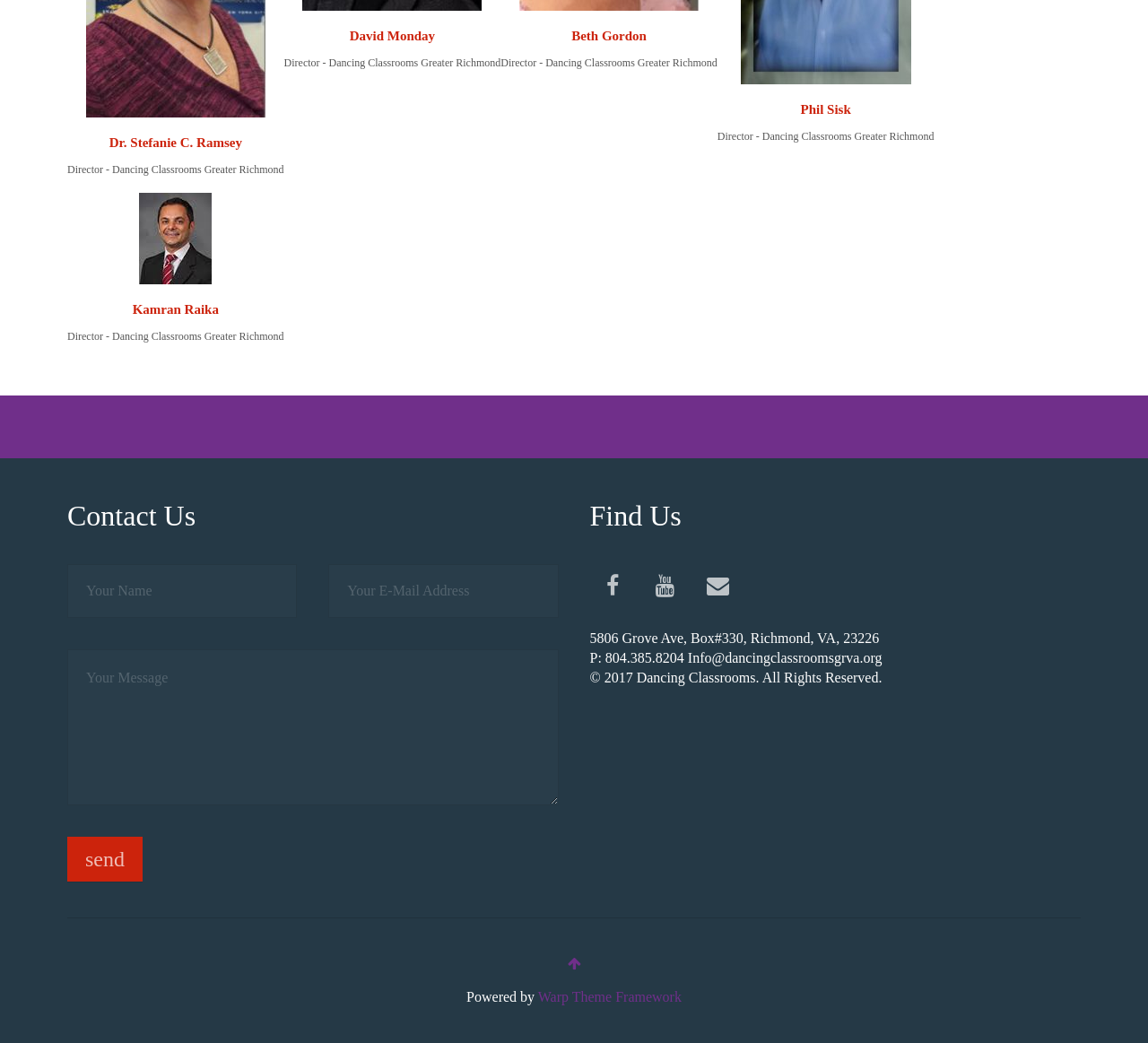Determine the bounding box coordinates of the UI element described below. Use the format (top-left x, top-left y, bottom-right x, bottom-right y) with floating point numbers between 0 and 1: send

[0.059, 0.803, 0.124, 0.846]